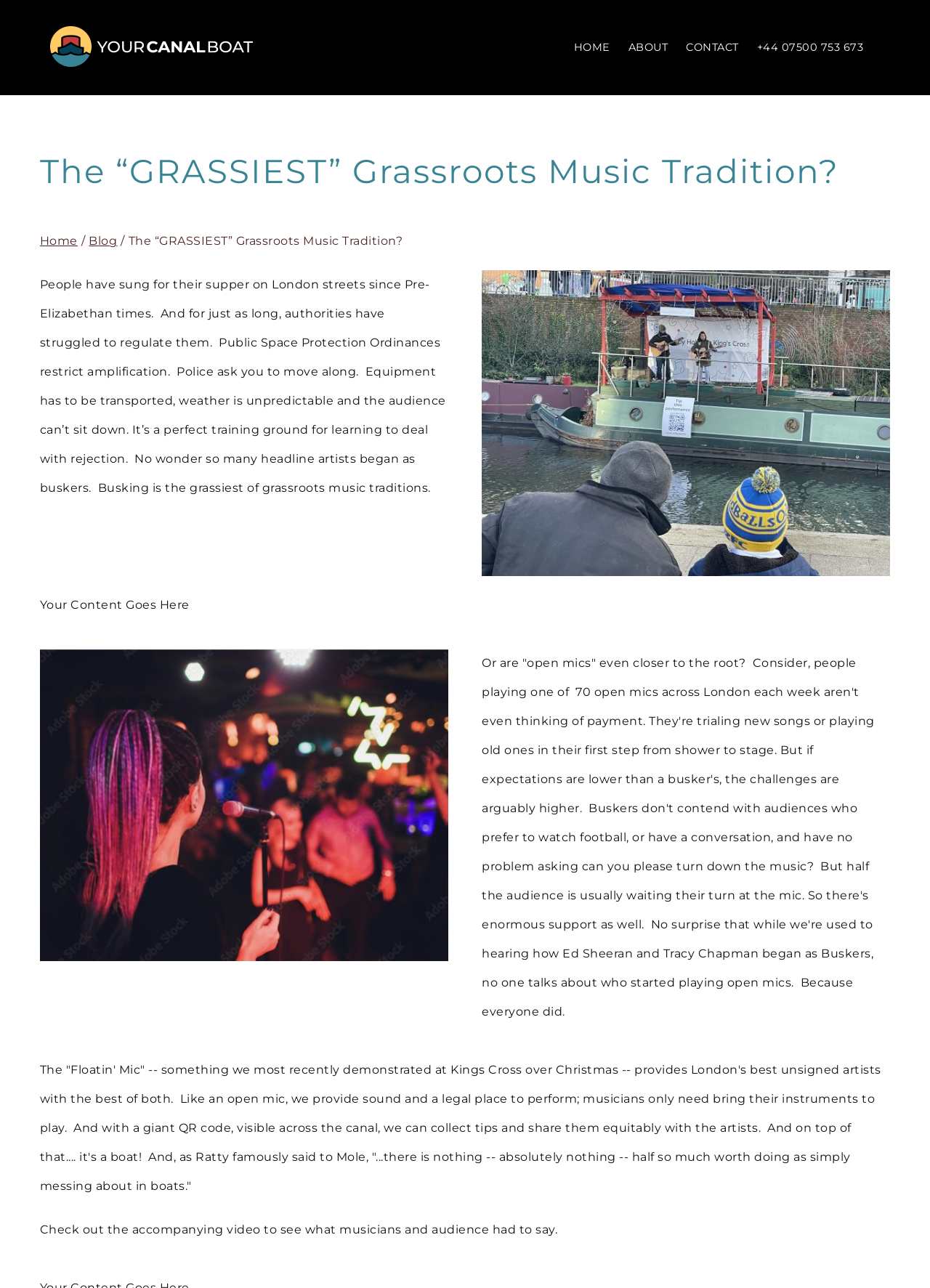Explain in detail what you observe on this webpage.

This webpage is about the grassroots music tradition, specifically busking and open mics. At the top left, there is a logo of "Your Canal Boat" with a link to the homepage. To the right of the logo, there is a main menu with links to "HOME", "ABOUT", "CONTACT", and a phone number.

Below the menu, there is a heading that reads "The “GRASSIEST” Grassroots Music Tradition?" followed by a breadcrumb navigation with links to "Home" and "Blog". The main content of the page is a long text that discusses the history of busking in London, its challenges, and its role in training musicians. The text also compares busking to open mics, highlighting the differences and similarities between the two.

There are two images on the page, one above the main text and another below it. The images are not described, but they likely relate to the topic of busking and music.

The text is divided into several paragraphs, with the first one discussing the history of busking and its regulation. The second paragraph talks about the challenges of busking, including equipment transportation, weather, and audience behavior. The third paragraph introduces the concept of open mics and compares it to busking, highlighting the differences in audience behavior and expectations.

The fourth paragraph discusses a specific event called "The Floatin' Mic" which provides a platform for unsigned artists to perform and receive tips. The event is described as a unique combination of open mic and busking, with the added feature of a boat.

Finally, there is a call to action to check out an accompanying video that features musicians and audience members sharing their thoughts. At the bottom right of the page, there is a link to go back to the top of the page.